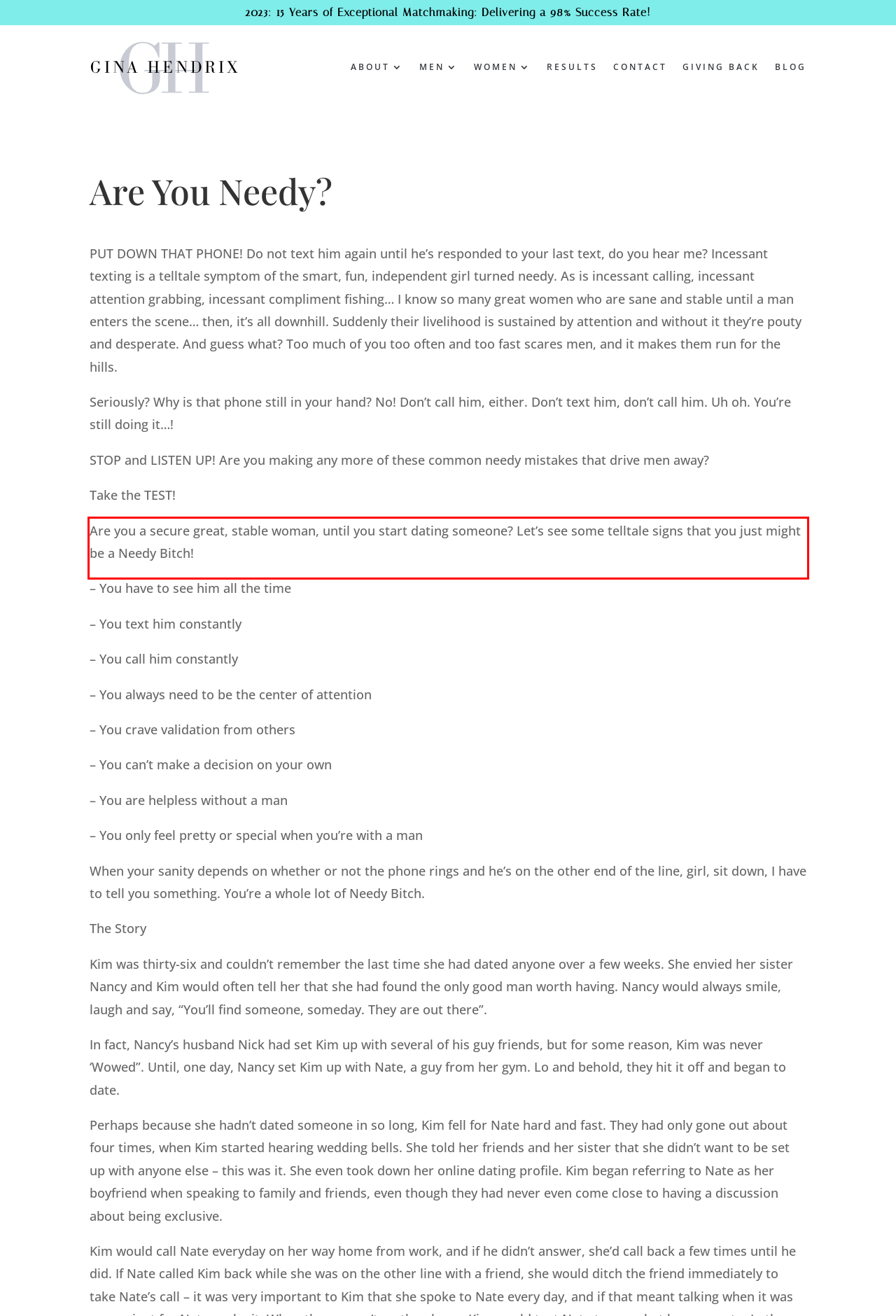Please look at the screenshot provided and find the red bounding box. Extract the text content contained within this bounding box.

Are you a secure great, stable woman, until you start dating someone? Let’s see some telltale signs that you just might be a Needy Bitch!